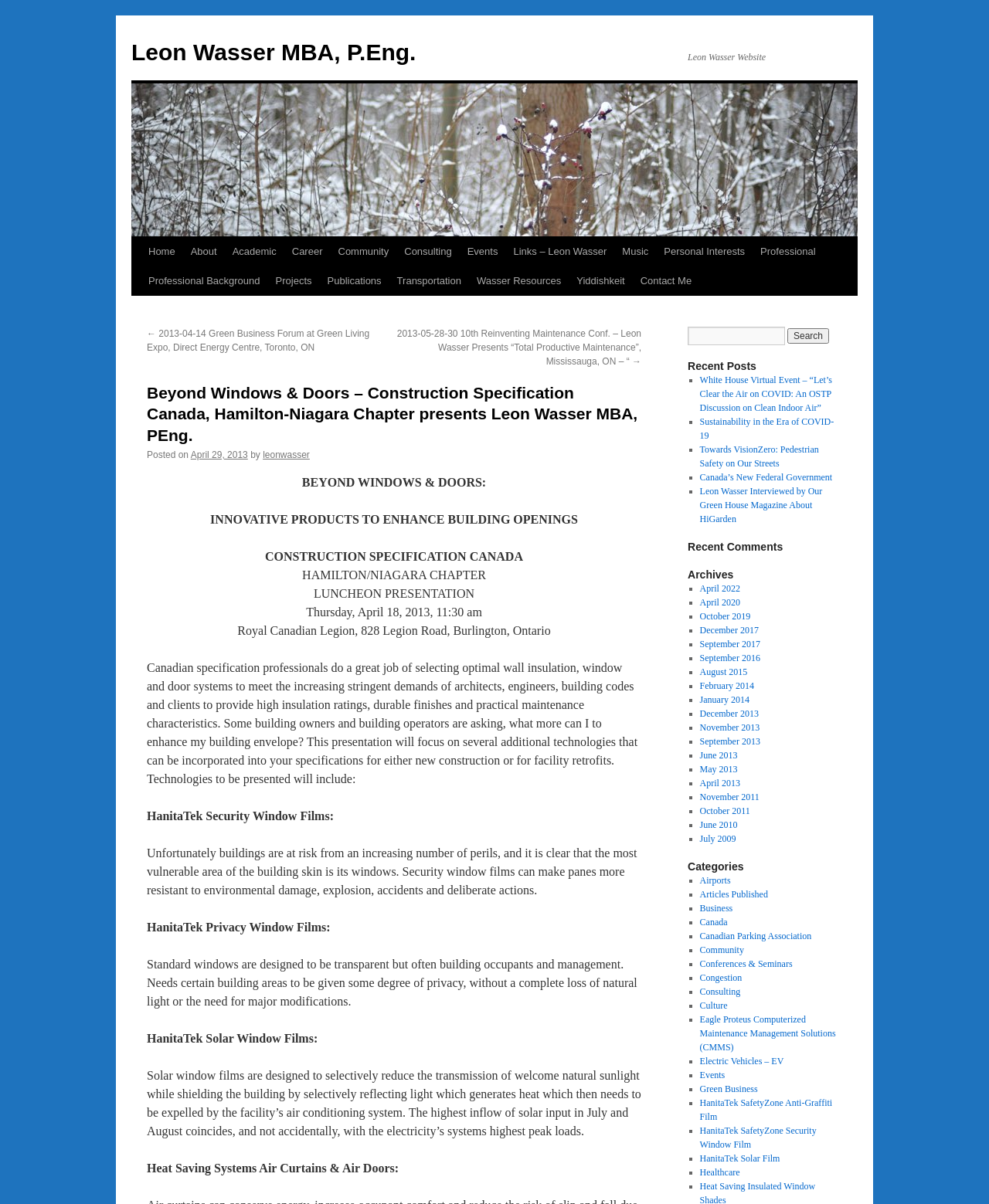Locate the bounding box coordinates of the segment that needs to be clicked to meet this instruction: "Search for something".

[0.695, 0.271, 0.794, 0.287]